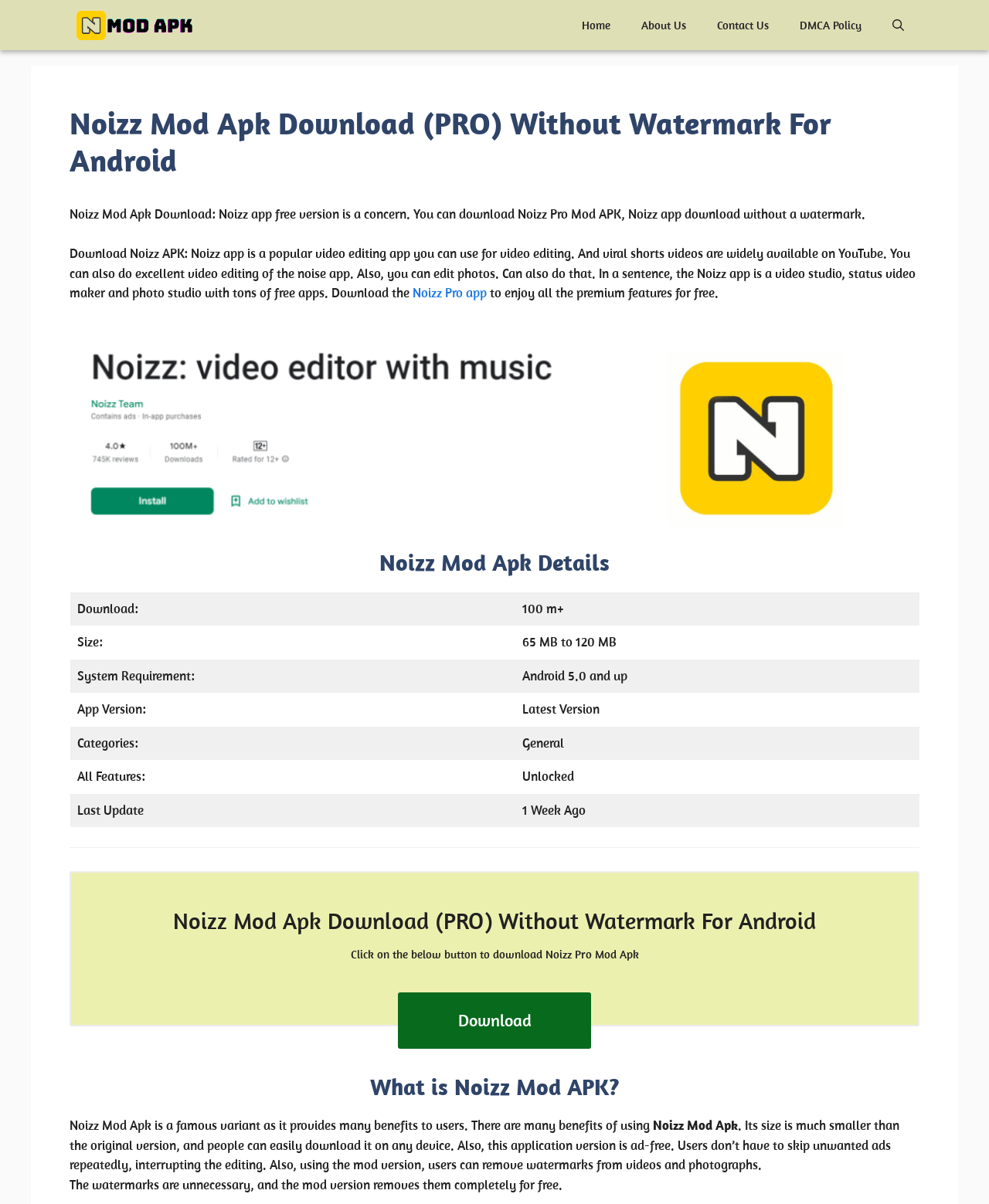Examine the image and give a thorough answer to the following question:
What is the size of the Noizz Mod Apk?

The webpage provides a table with details about the Noizz Mod Apk, including its size, which is mentioned as 65 MB to 120 MB.